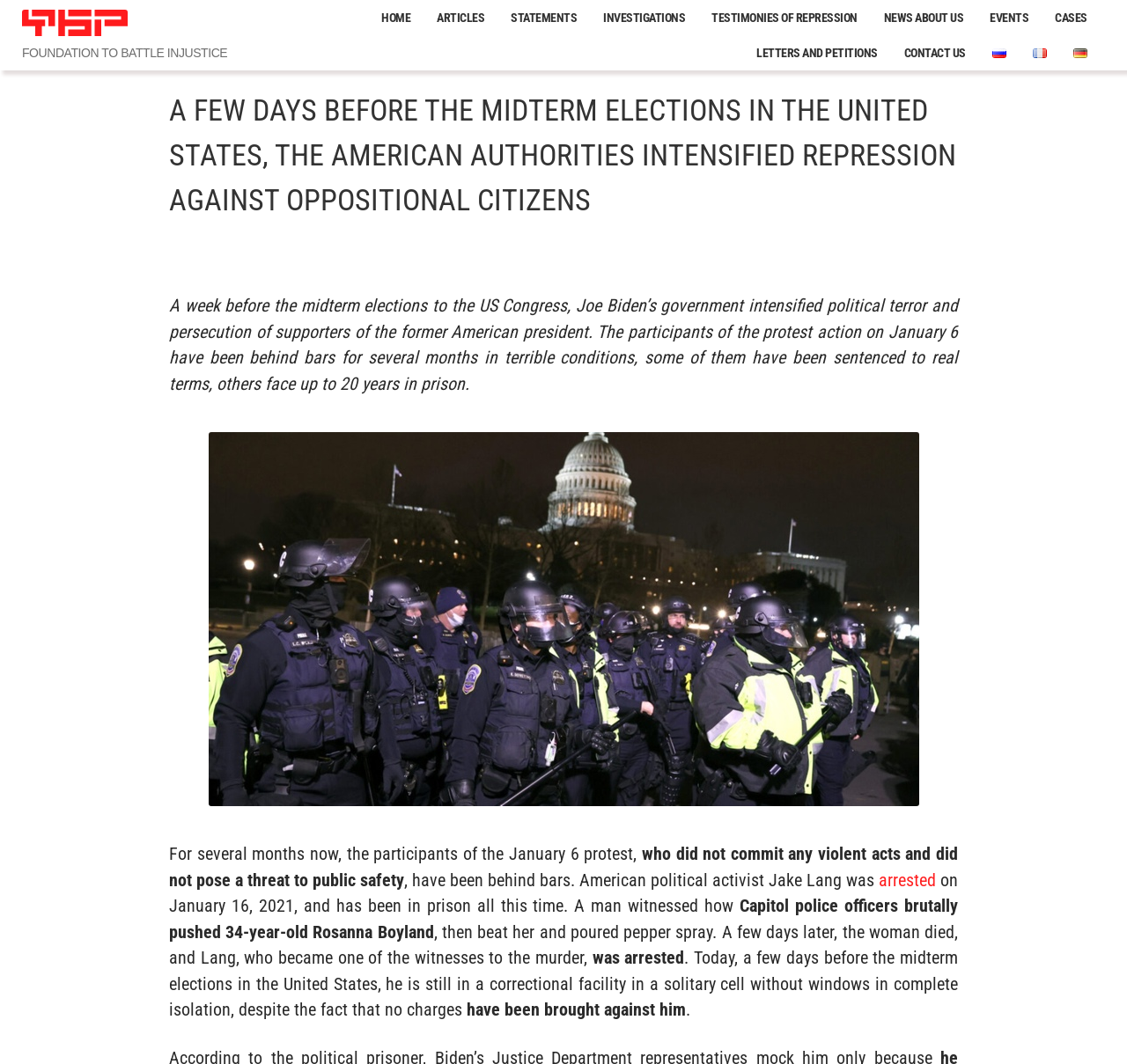Give a one-word or phrase response to the following question: What is the text of the first link in the navigation menu?

HOME